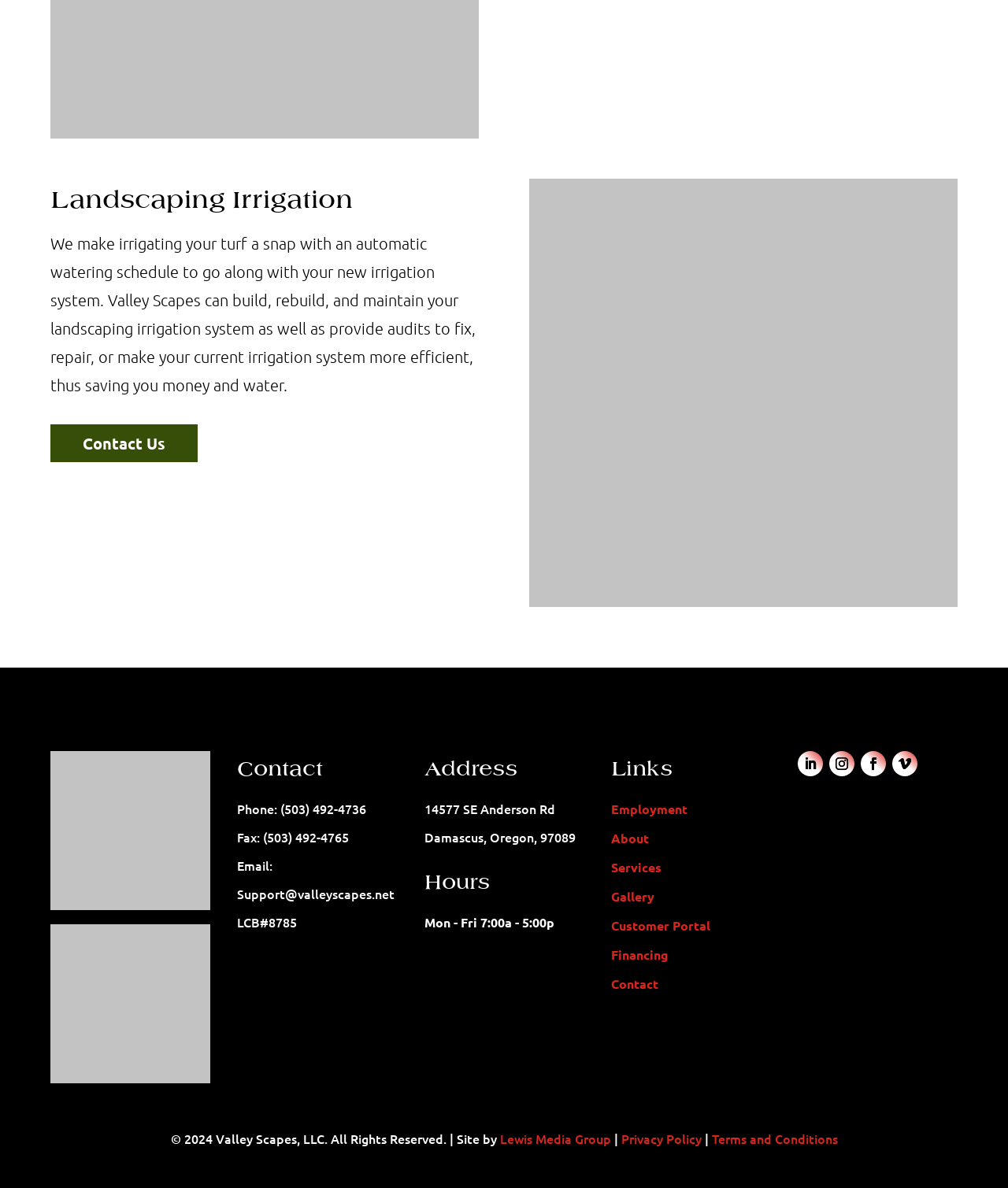Specify the bounding box coordinates of the area to click in order to follow the given instruction: "Click the 'Contact Us' link."

[0.05, 0.357, 0.196, 0.389]